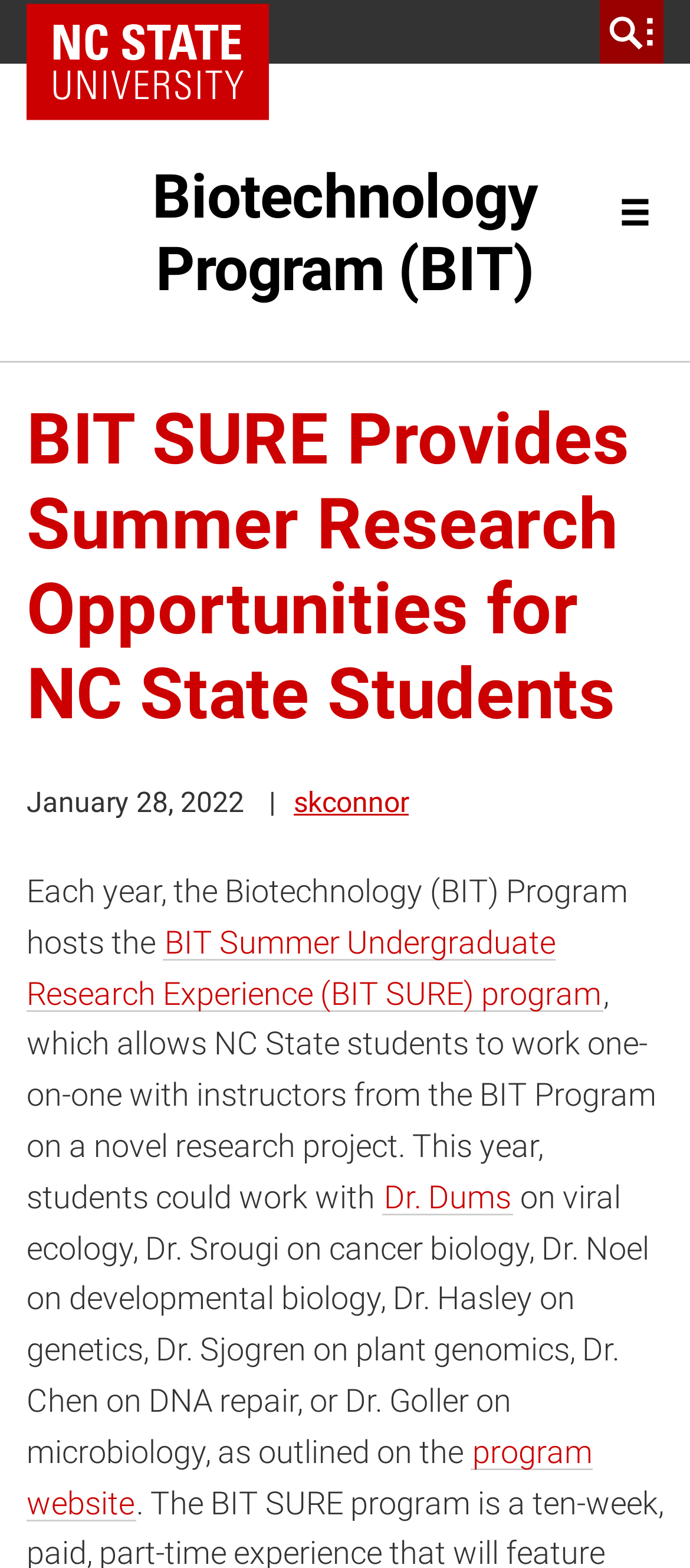Find the bounding box coordinates of the element I should click to carry out the following instruction: "search for NC State resources".

[0.869, 0.0, 0.962, 0.041]